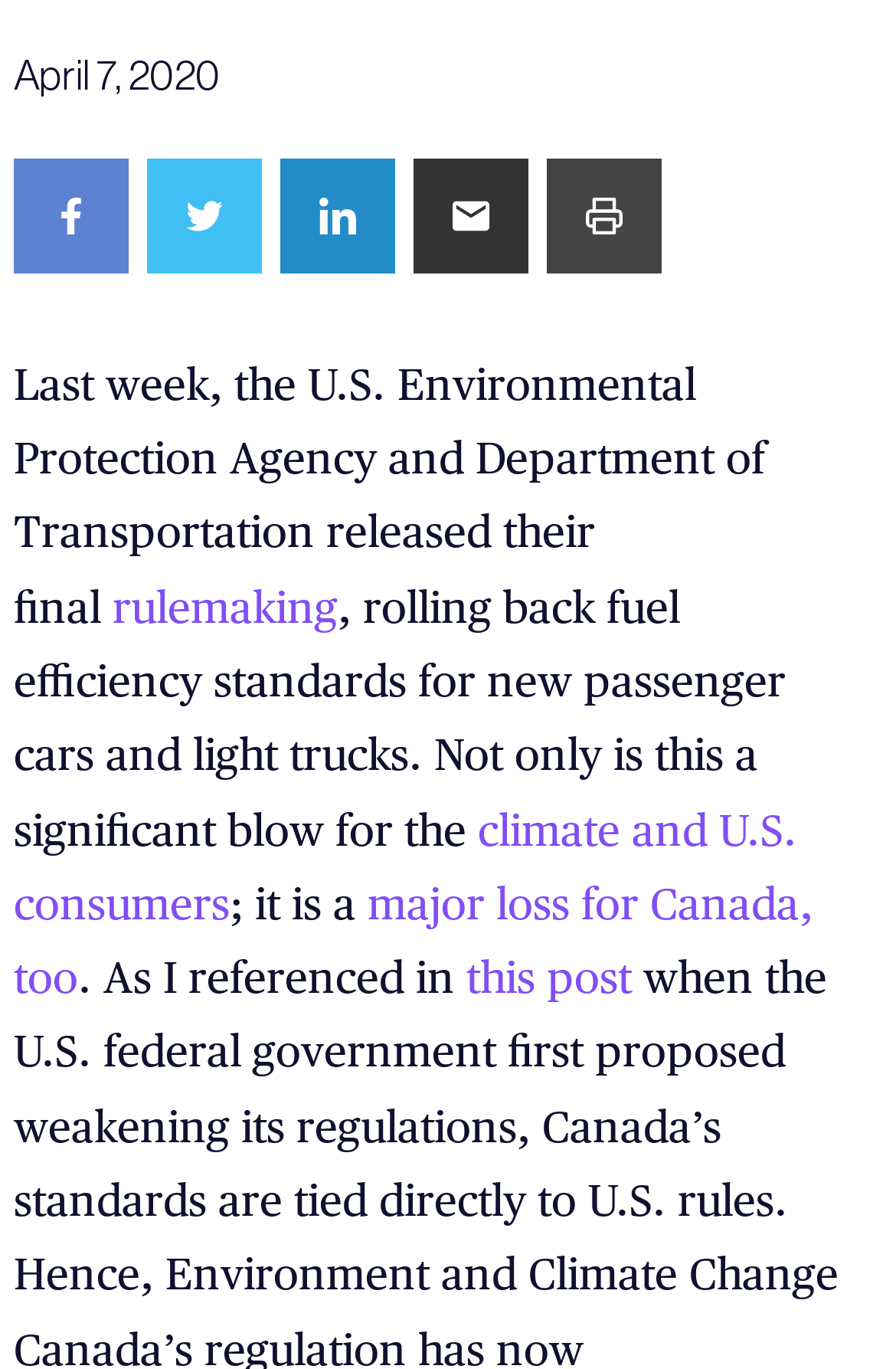Provide a one-word or one-phrase answer to the question:
What social media platforms are mentioned?

Facebook, Twitter, LinkedIn